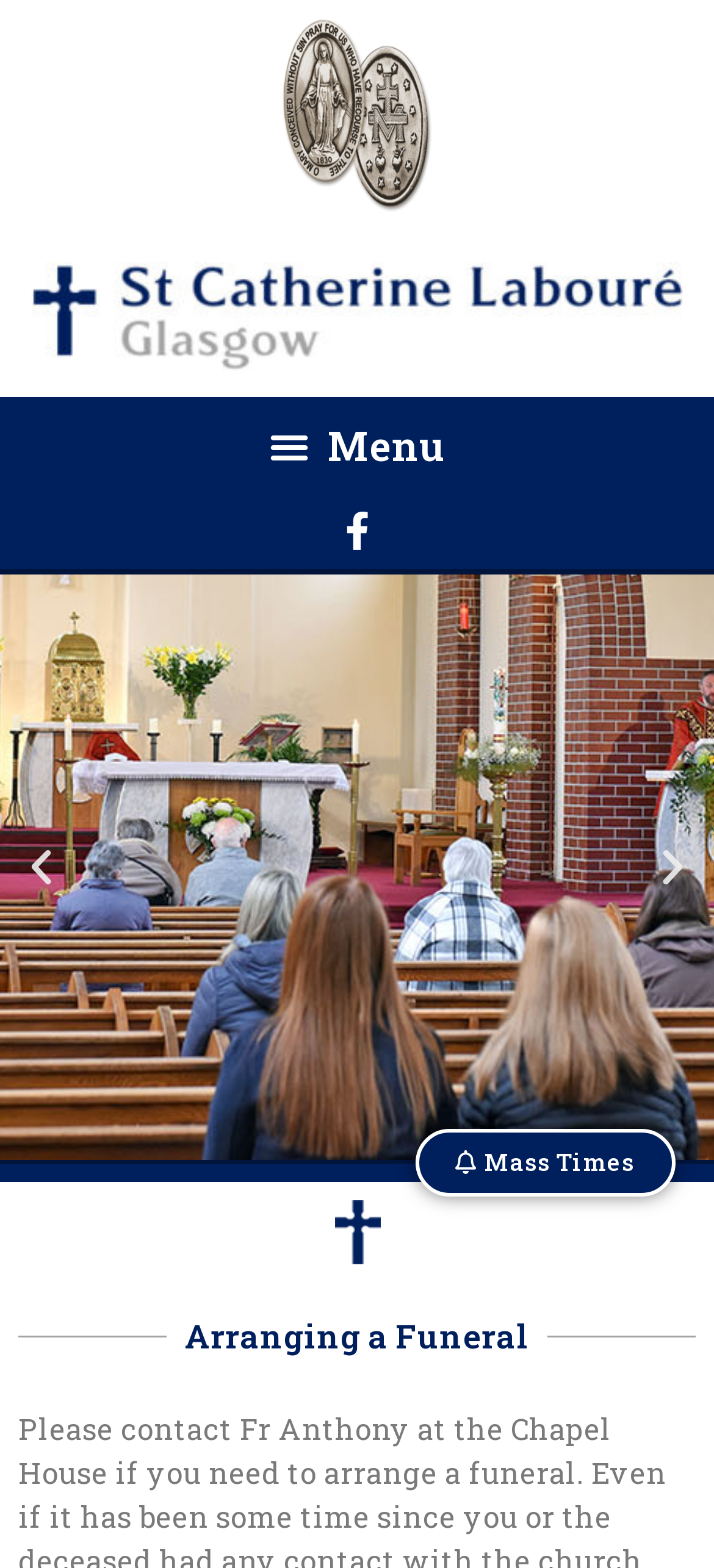Provide a thorough description of this webpage.

The webpage is about funerals at St Catherine Laboure Glasgow. At the top left corner, there is a logo of St Catherine Laboure Glasgow, which is also a link. Next to the logo, there is a menu toggle button. On the top right corner, there is a Facebook link with an icon. 

Below the top section, there is a large header area that spans the entire width of the page. Within this area, there is a slideshow with previous and next slide buttons on the left and right sides, respectively. 

Further down the page, there is a prominent heading that reads "Arranging a Funeral". This heading is positioned roughly in the middle of the page, slightly above the middle. 

At the bottom of the page, there is a link to "Mass Times" located on the right side.